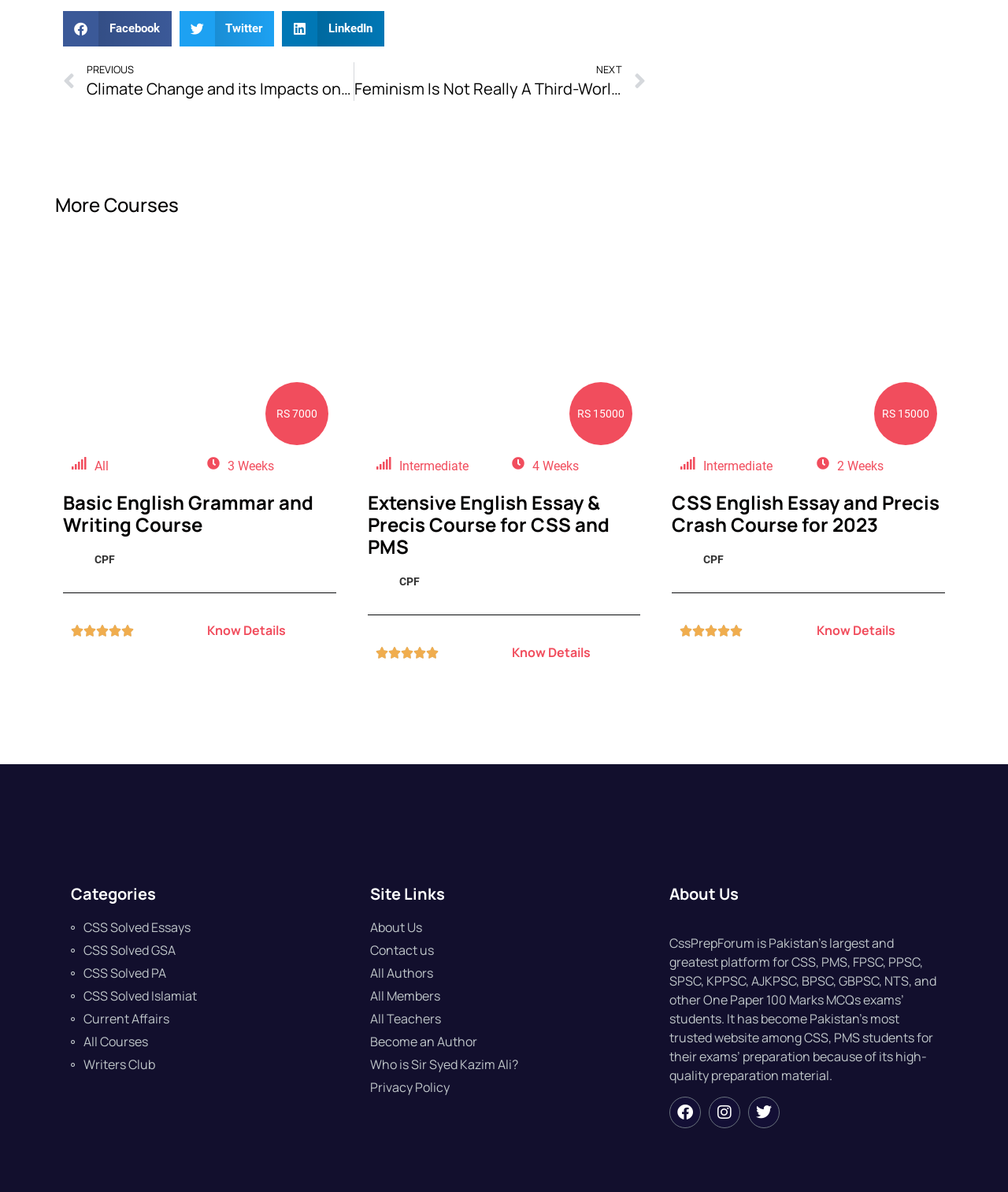Can you find the bounding box coordinates of the area I should click to execute the following instruction: "Check categories"?

[0.07, 0.744, 0.336, 0.757]